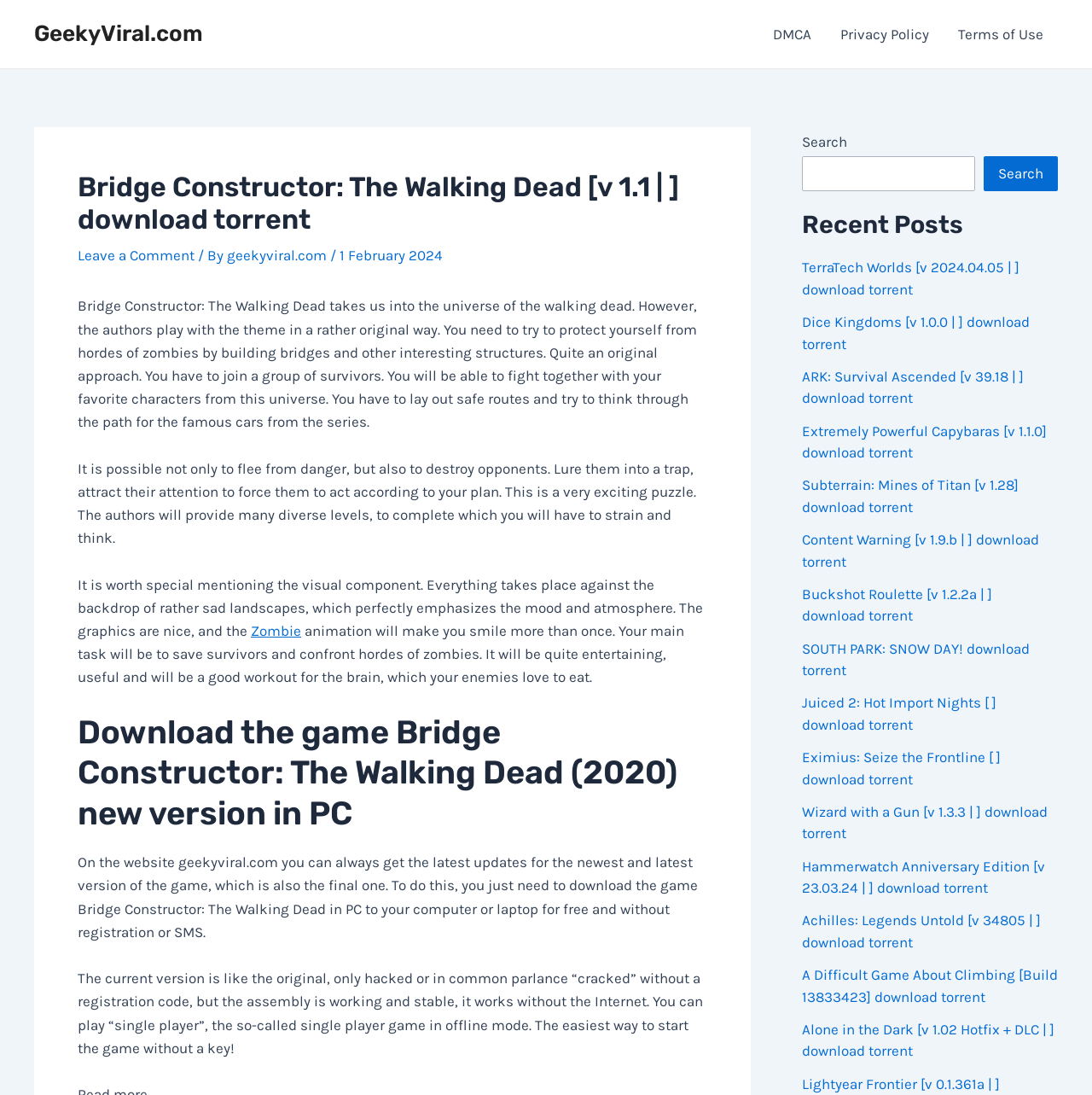Please locate the bounding box coordinates of the element that should be clicked to complete the given instruction: "Check out the recent post 'TerraTech Worlds [v 2024.04.05 | ] download torrent'".

[0.734, 0.236, 0.934, 0.272]